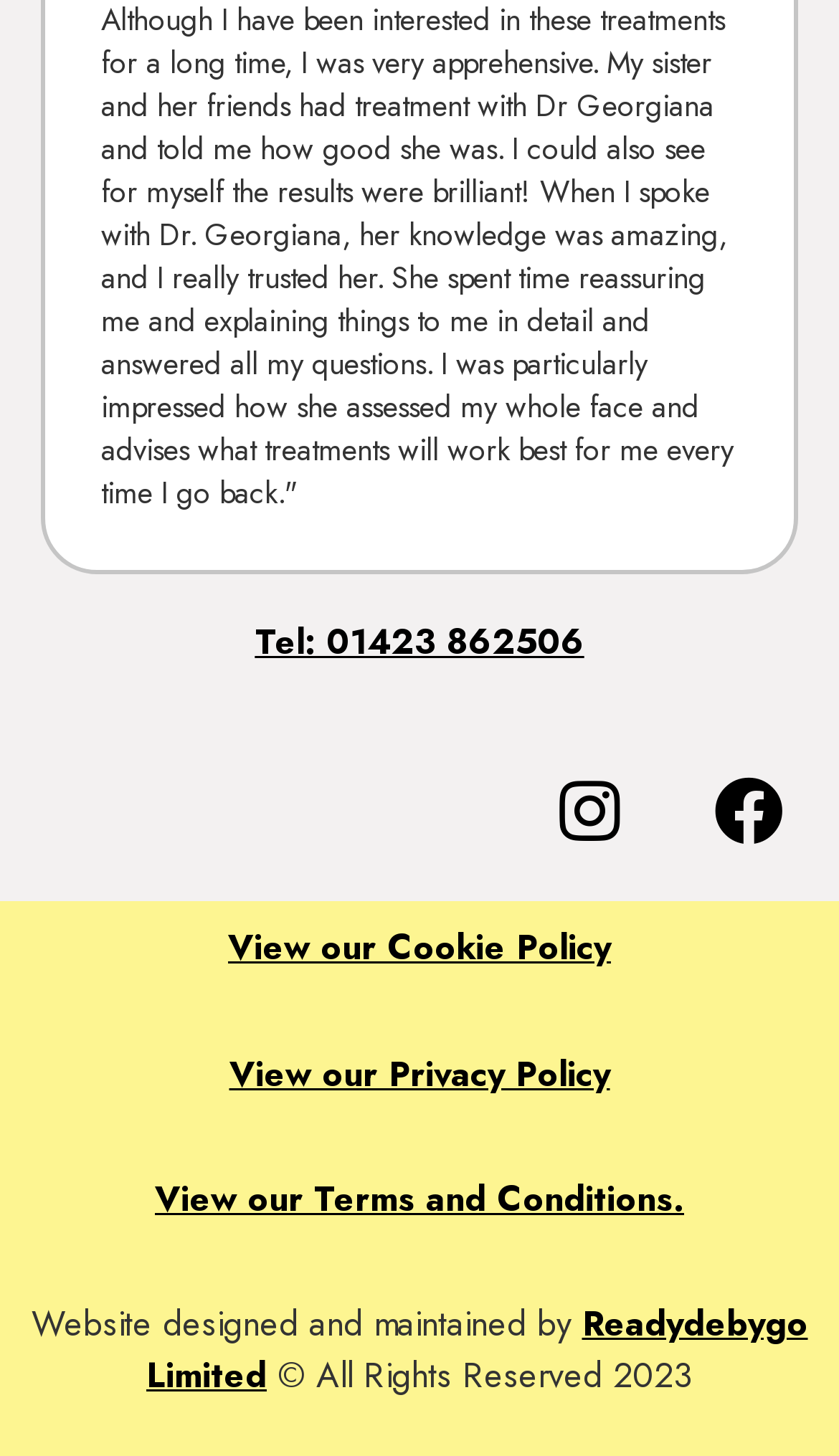What is the phone number to contact?
Give a detailed response to the question by analyzing the screenshot.

I found the phone number by looking at the link element with the text 'Tel: 01423 862506' which is located at the top of the page.